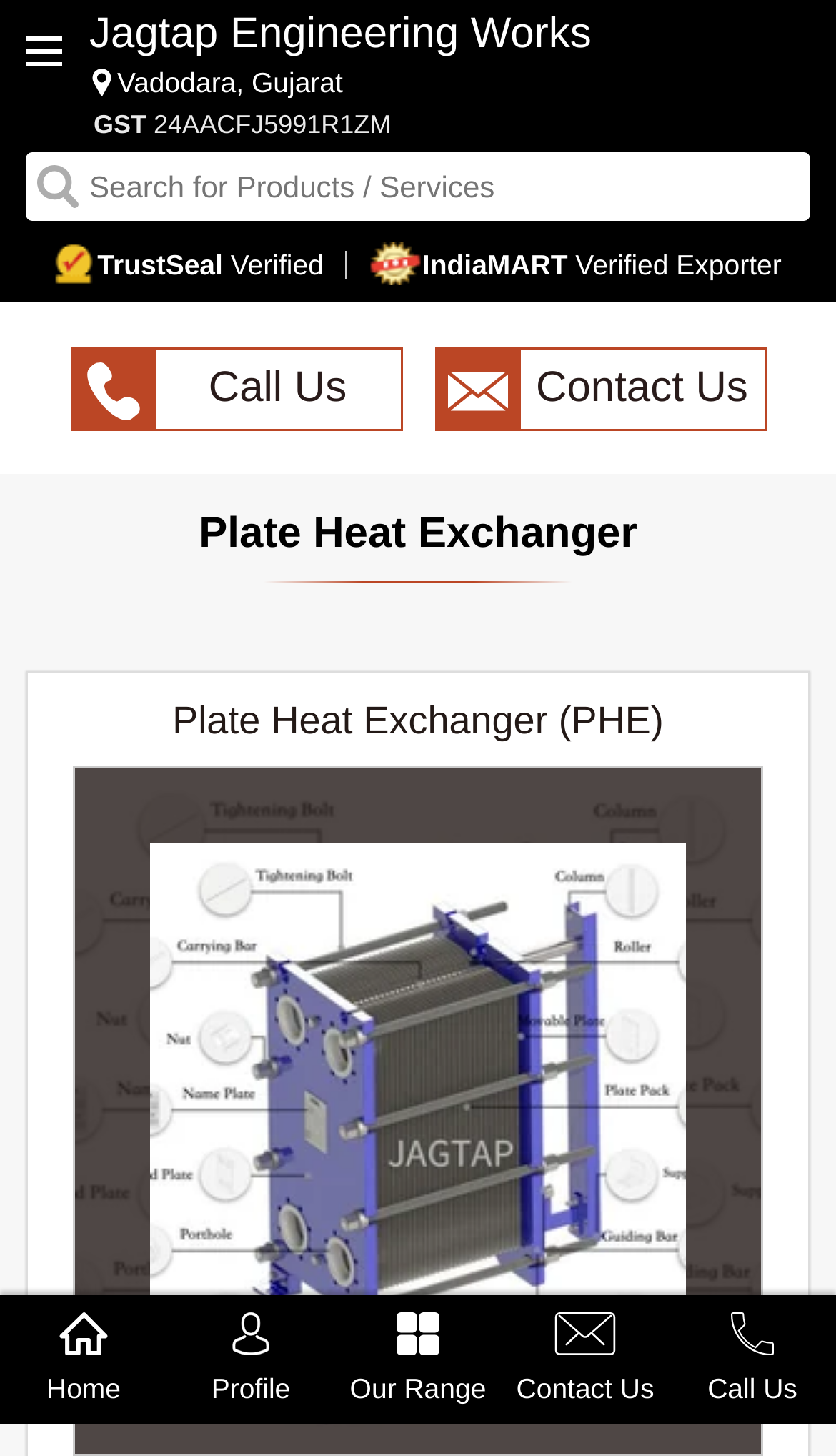Identify the bounding box coordinates for the region to click in order to carry out this instruction: "Learn more about Plate Heat Exchanger (PHE)". Provide the coordinates using four float numbers between 0 and 1, formatted as [left, top, right, bottom].

[0.035, 0.526, 0.965, 1.0]